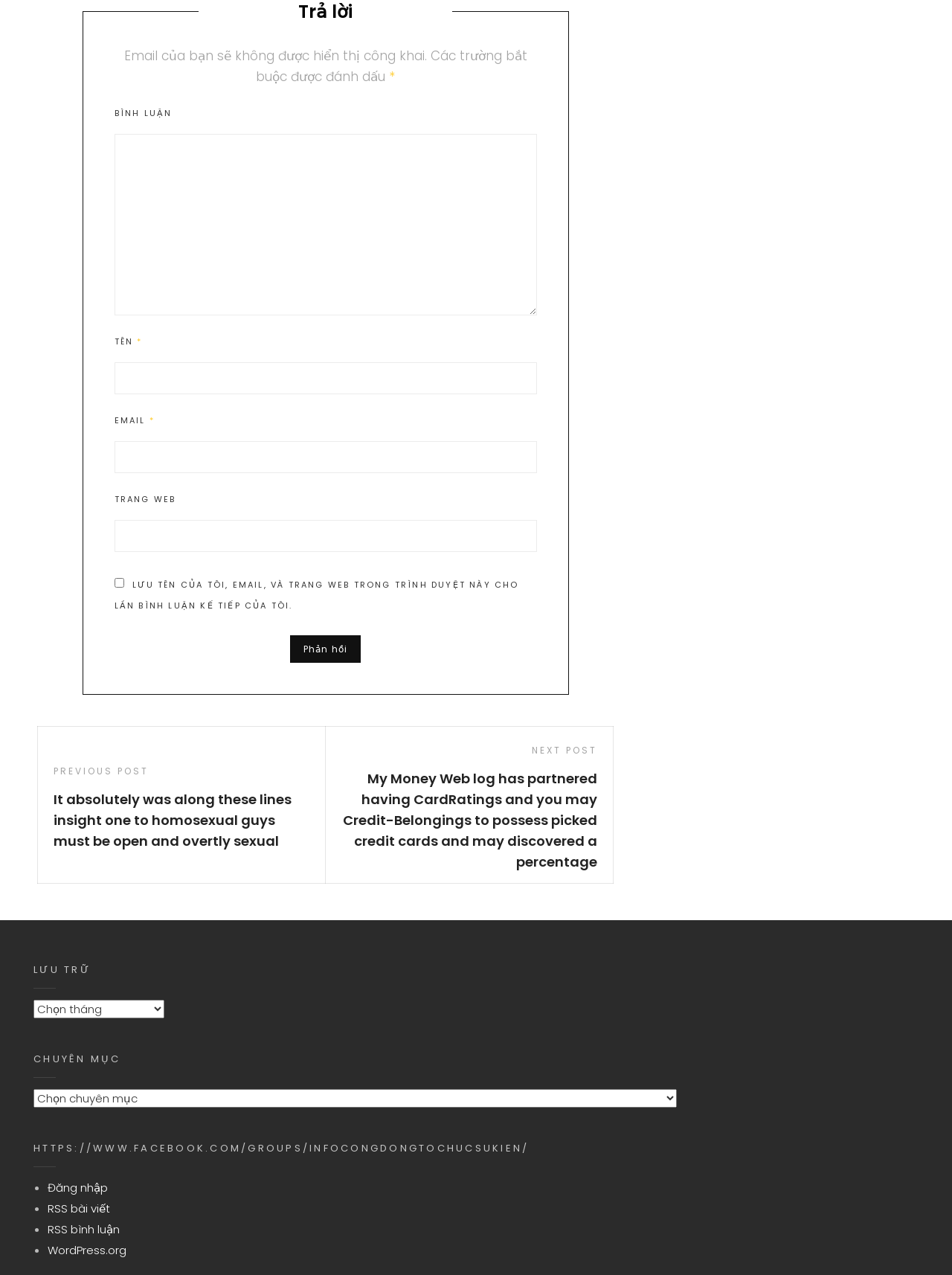Find and specify the bounding box coordinates that correspond to the clickable region for the instruction: "Click the 'Phản hồi' button".

[0.305, 0.498, 0.379, 0.52]